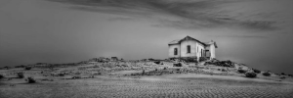What is the atmosphere evoked by the image?
Based on the image, answer the question with as much detail as possible.

The caption states that the overcast sky 'further enhances the melancholic atmosphere', which suggests that the overall mood of the image is one of sadness and nostalgia.